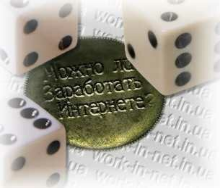What surrounds the metallic coin?
Provide a detailed answer to the question, using the image to inform your response.

In the image, I can see that the metallic coin is surrounded by three white dice, which symbolize chance and luck in the context of online earning opportunities.